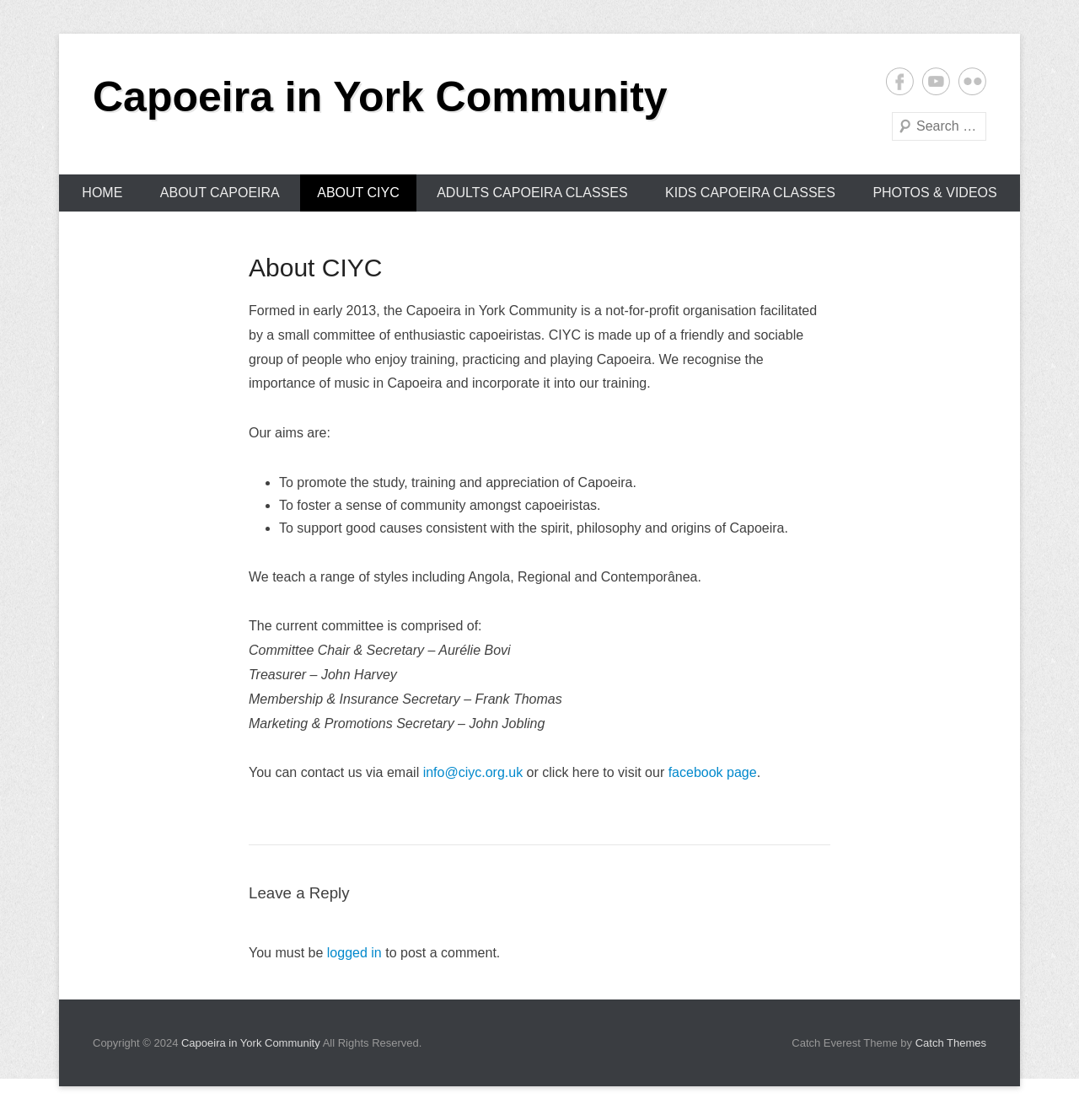Determine the bounding box coordinates of the clickable element to achieve the following action: 'Search for something'. Provide the coordinates as four float values between 0 and 1, formatted as [left, top, right, bottom].

[0.827, 0.1, 0.914, 0.126]